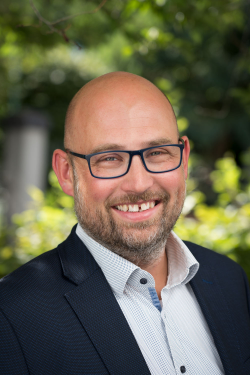Describe all the elements visible in the image meticulously.

The image features a professional headshot of Christoph Krämer, who serves as the Senior Market Manager for Cards & Security. He is depicted smiling confidently against a softly blurred green background, suggesting an outdoor setting that conveys a friendly and approachable demeanor. Christoph is dressed in a dark blazer over a light collared shirt, and is wearing glasses. This portrait is intended to represent his role and expertise in the industry, emphasizing a blend of professionalism and approachability.